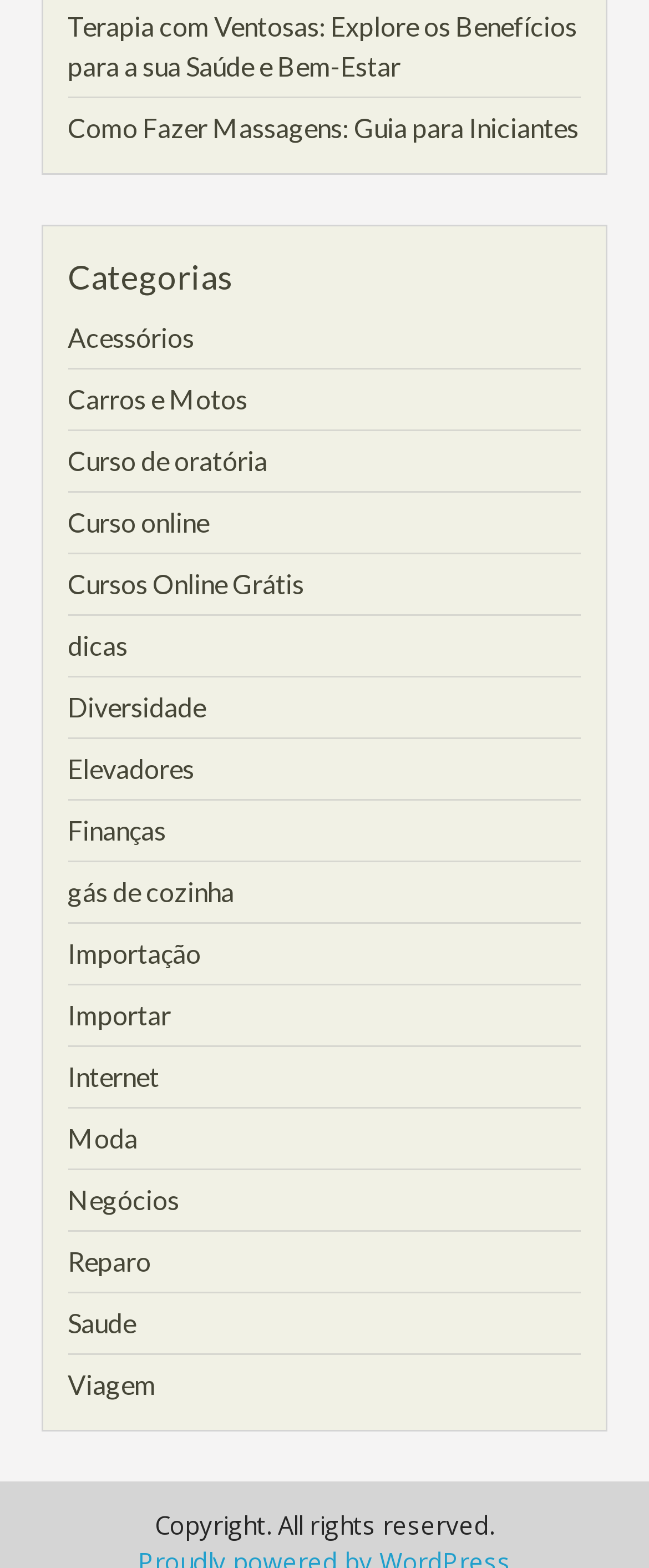How many links are there under the 'Categorias' heading?
Based on the visual information, provide a detailed and comprehensive answer.

I counted the number of link elements under the 'Categorias' heading, which starts from 'Acessórios' and ends at 'Viagem', and found that there are 19 links in total.